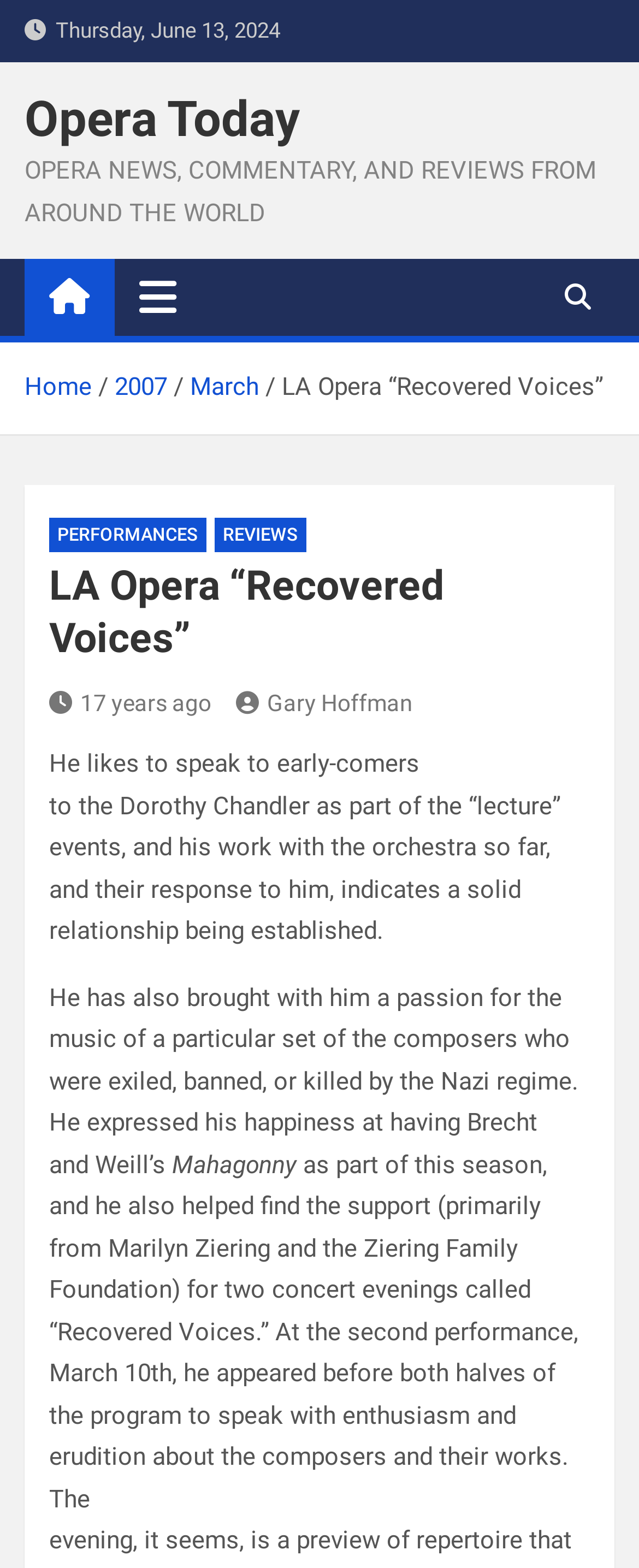Locate the bounding box coordinates of the element's region that should be clicked to carry out the following instruction: "Click the 'REVIEWS' link". The coordinates need to be four float numbers between 0 and 1, i.e., [left, top, right, bottom].

[0.336, 0.33, 0.479, 0.352]